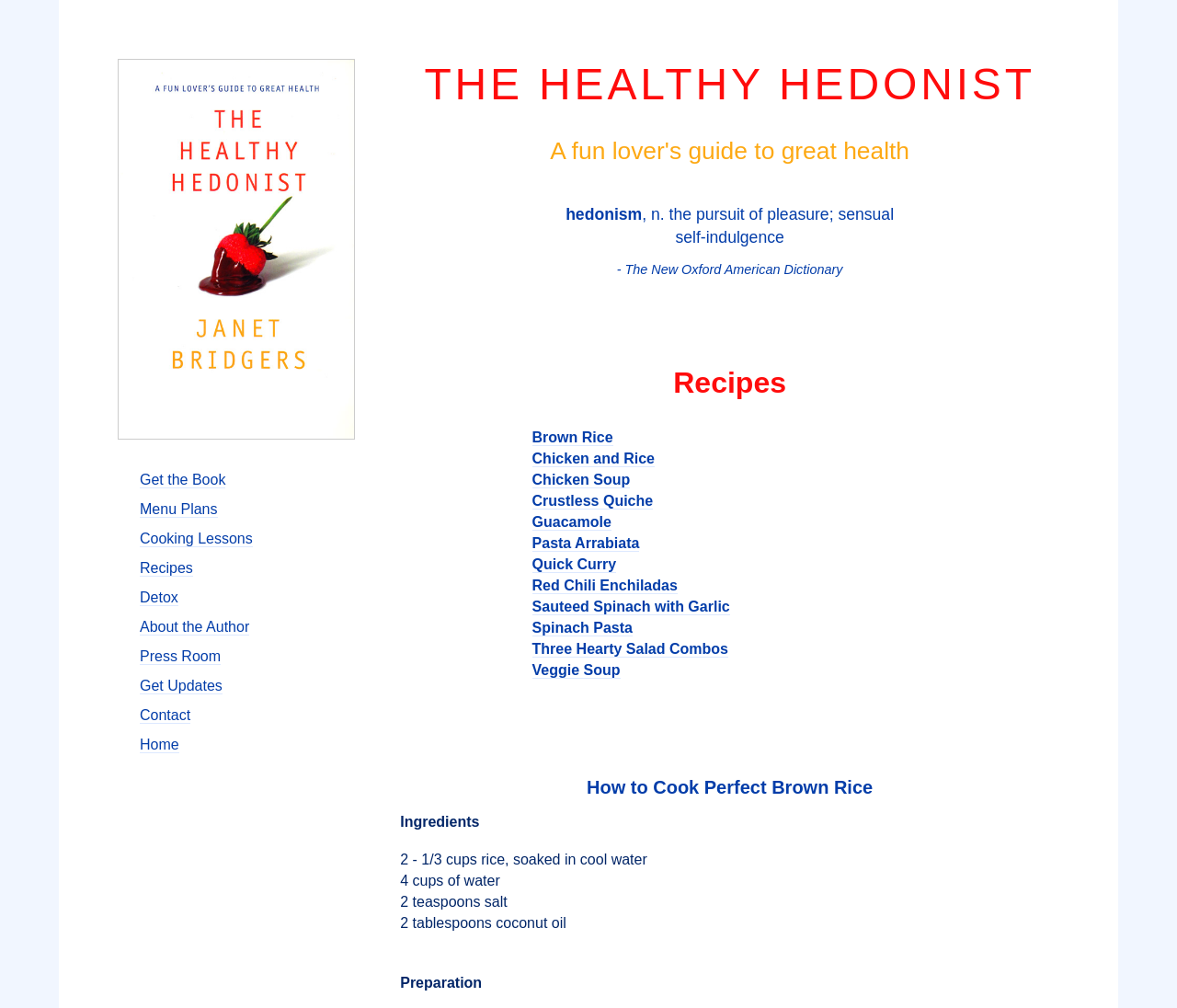Provide an in-depth caption for the webpage.

The webpage is about "The Healthy Hedonist" and features a collection of recipes. At the top, there is a logo image of "The Healthy Hedonist" and a heading with the same title. Below the logo, there are 9 navigation links, including "Get the Book", "Menu Plans", "Cooking Lessons", and others, aligned horizontally.

The main content area is divided into two sections. On the left, there are three headings: "THE HEALTHY HEDONIST", "A fun lover's guide to great health", and a definition of "hedonism" from "The New Oxford American Dictionary". Below these headings, there is a section titled "Recipes" with 12 links to different recipes, such as "Brown Rice", "Chicken and Rice", and "Guacamole", arranged vertically.

On the right side, there is a recipe tutorial titled "How to Cook Perfect Brown Rice". The tutorial includes a list of ingredients, such as rice, water, salt, and coconut oil, and a preparation section. The ingredients and preparation steps are listed in a vertical order.